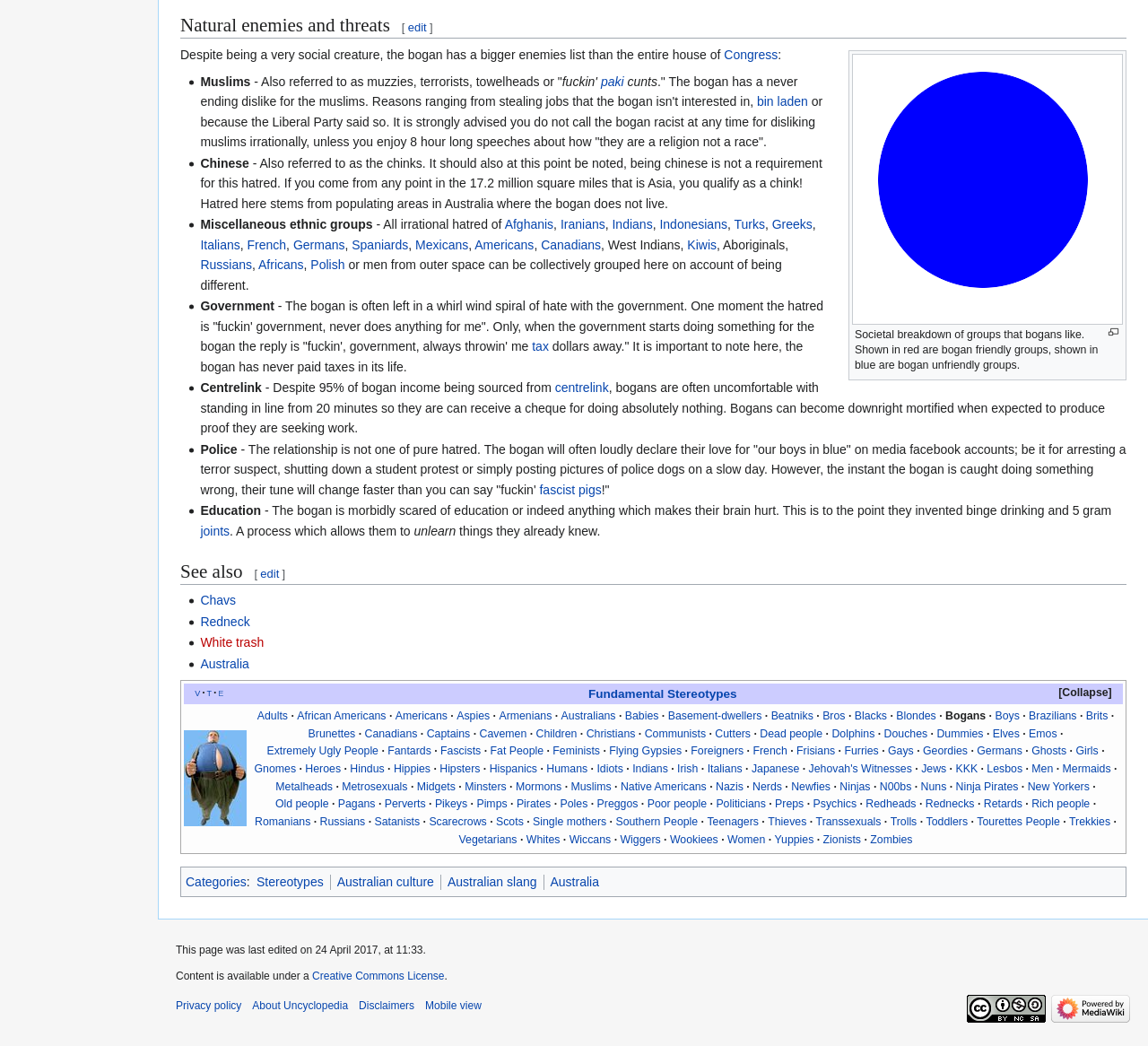What is the bogan's view on Muslims? Using the information from the screenshot, answer with a single word or phrase.

Negative